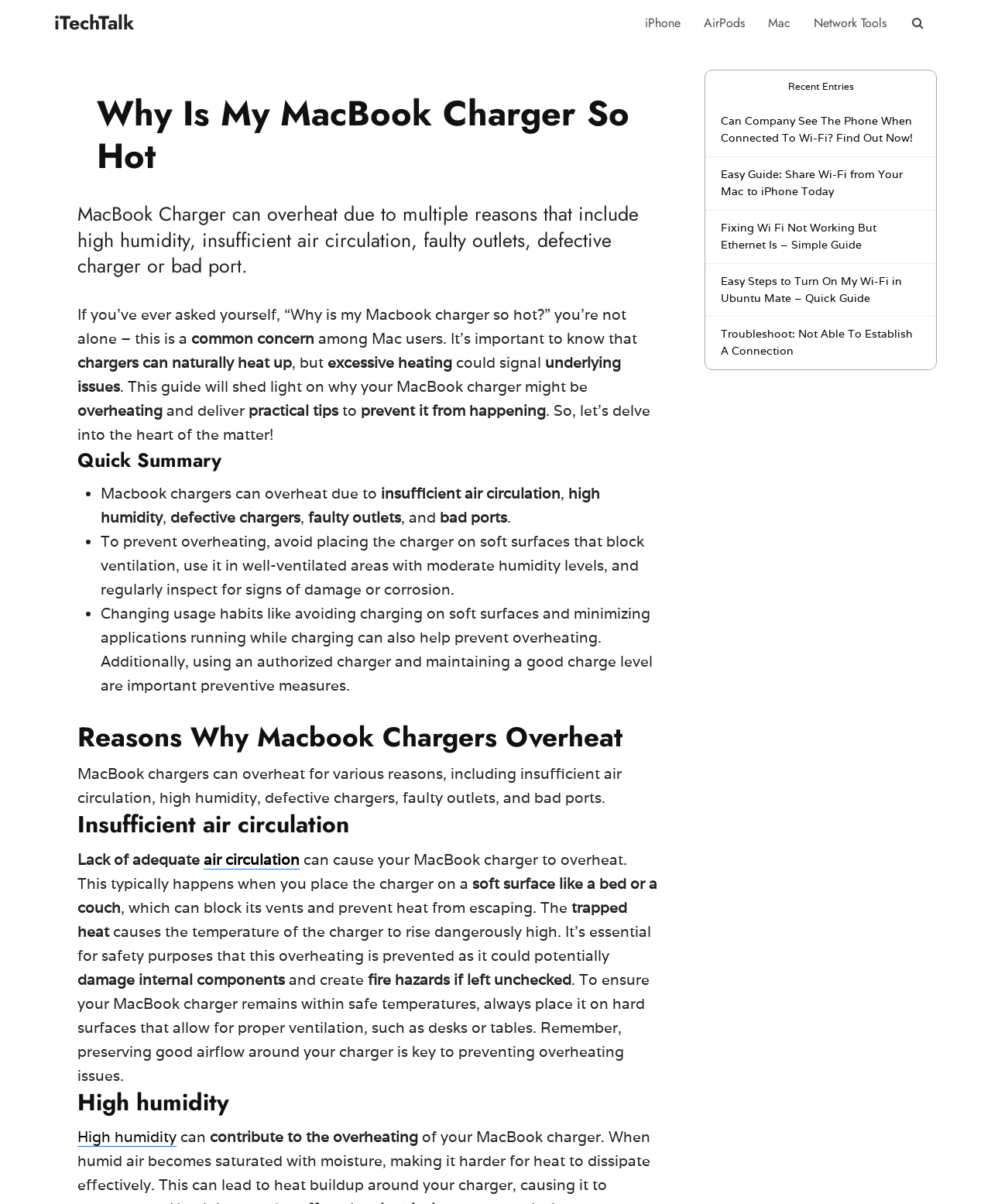Identify the bounding box coordinates of the clickable region to carry out the given instruction: "Explore the guide on sharing Wi-Fi from Mac to iPhone".

[0.727, 0.139, 0.911, 0.164]